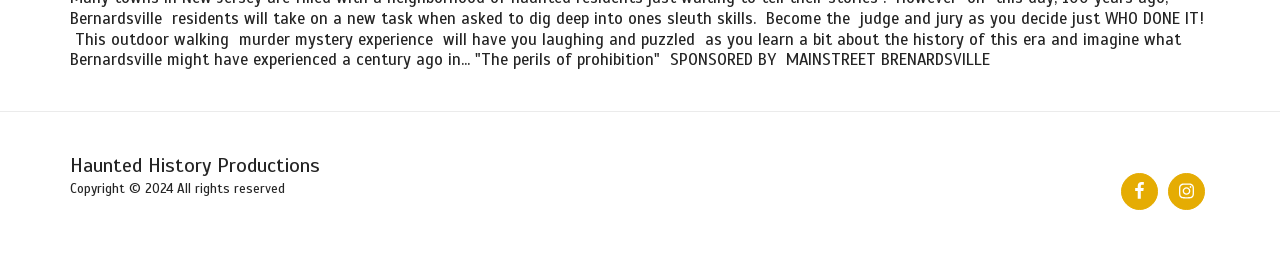Determine the bounding box for the HTML element described here: "alt="facebook system-svg-icons"". The coordinates should be given as [left, top, right, bottom] with each number being a float between 0 and 1.

[0.876, 0.651, 0.905, 0.791]